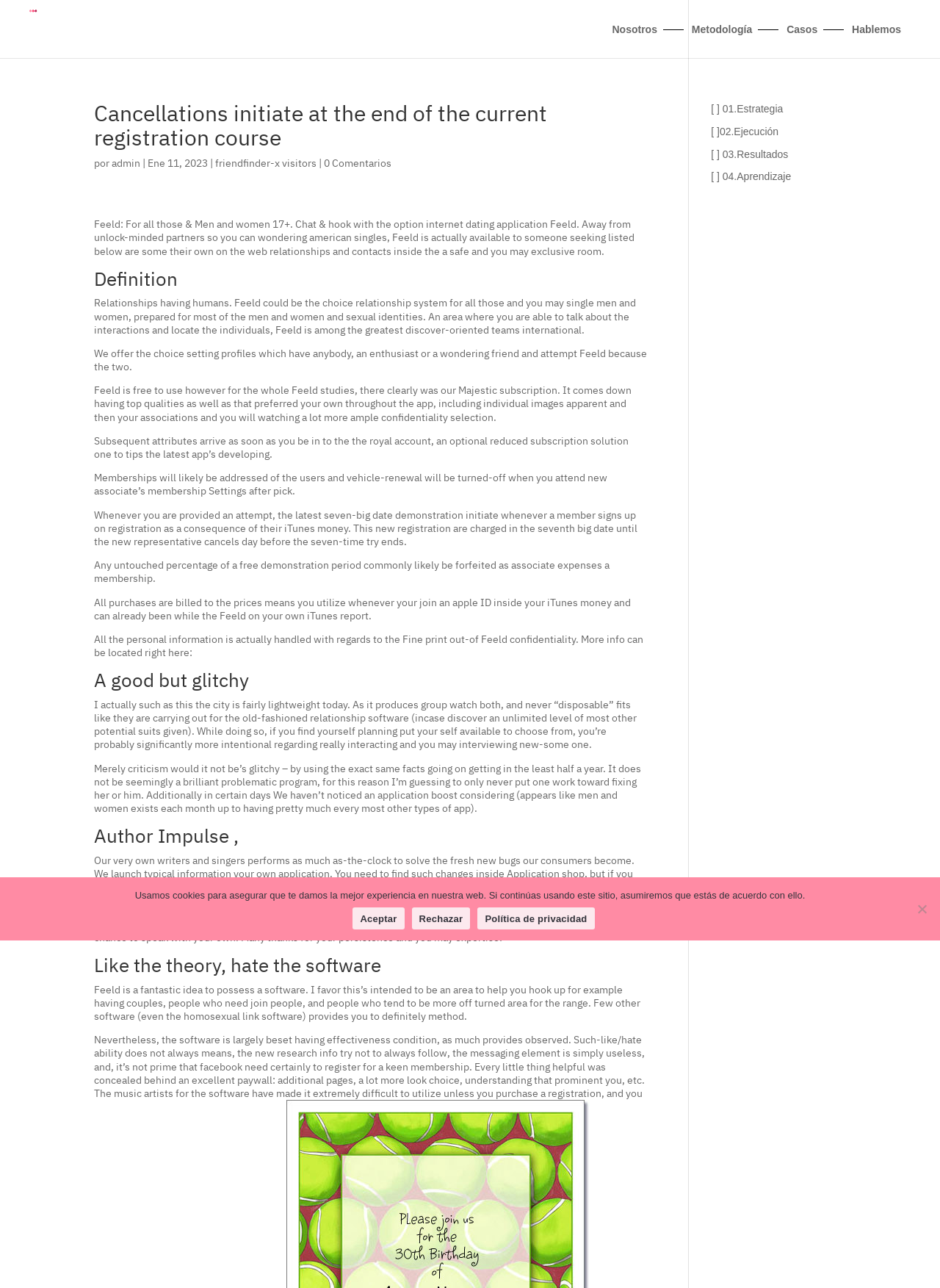Please respond to the question with a concise word or phrase:
What is the purpose of the Feeld application?

Relationships and dating